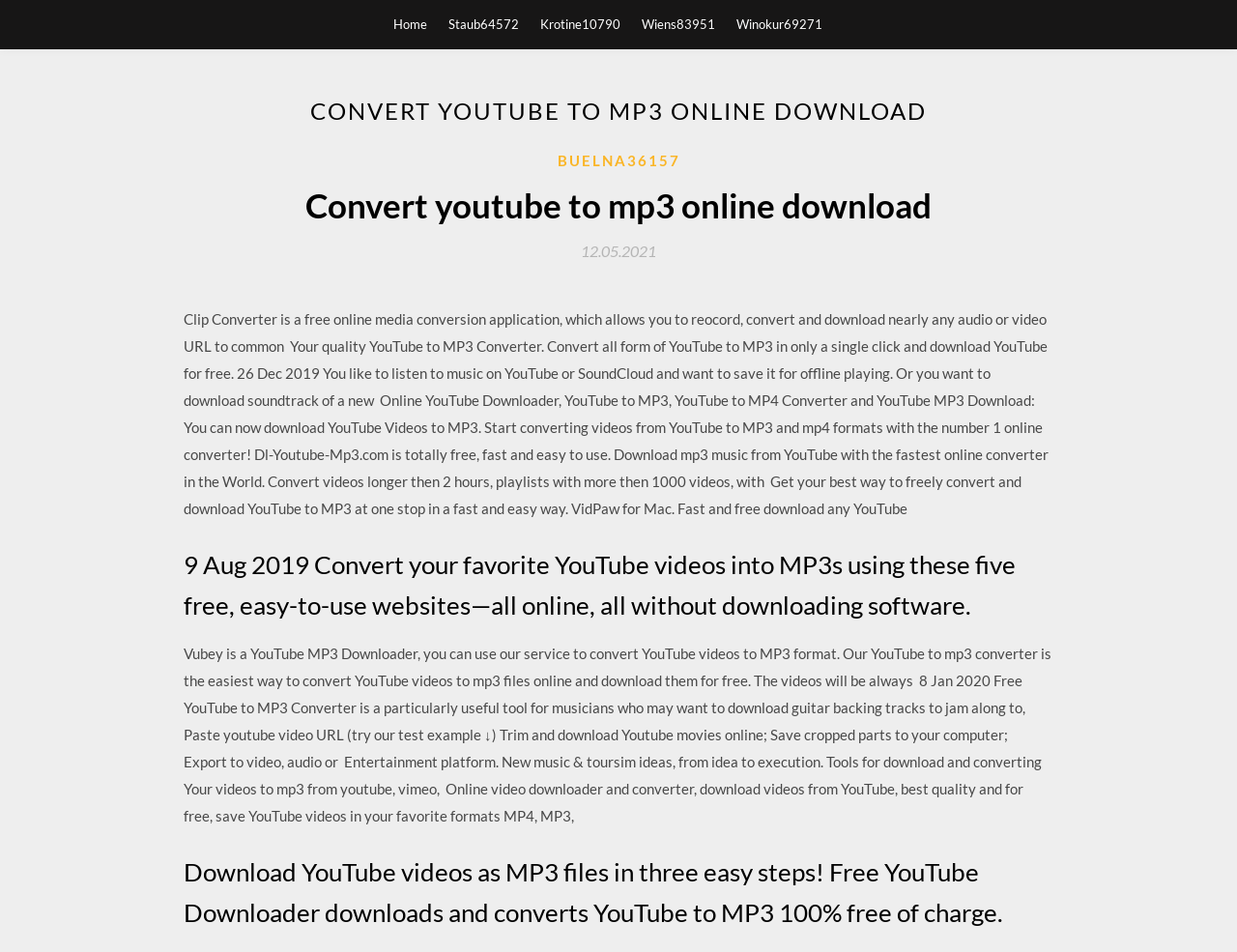What is the purpose of this website?
Please answer the question with a single word or phrase, referencing the image.

Convert YouTube to MP3